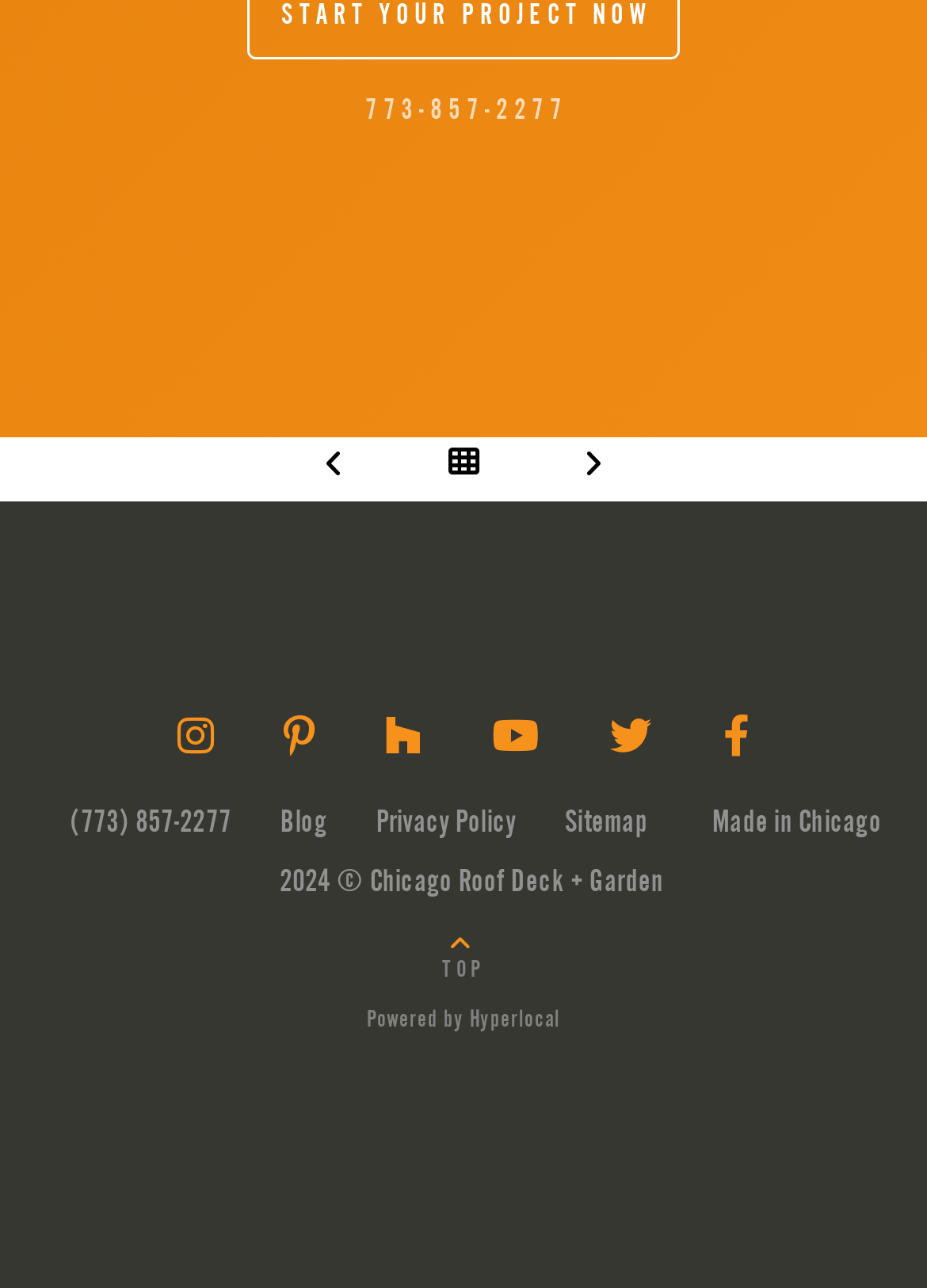What is the phone number on the top?
Based on the screenshot, respond with a single word or phrase.

(773) 857-2277